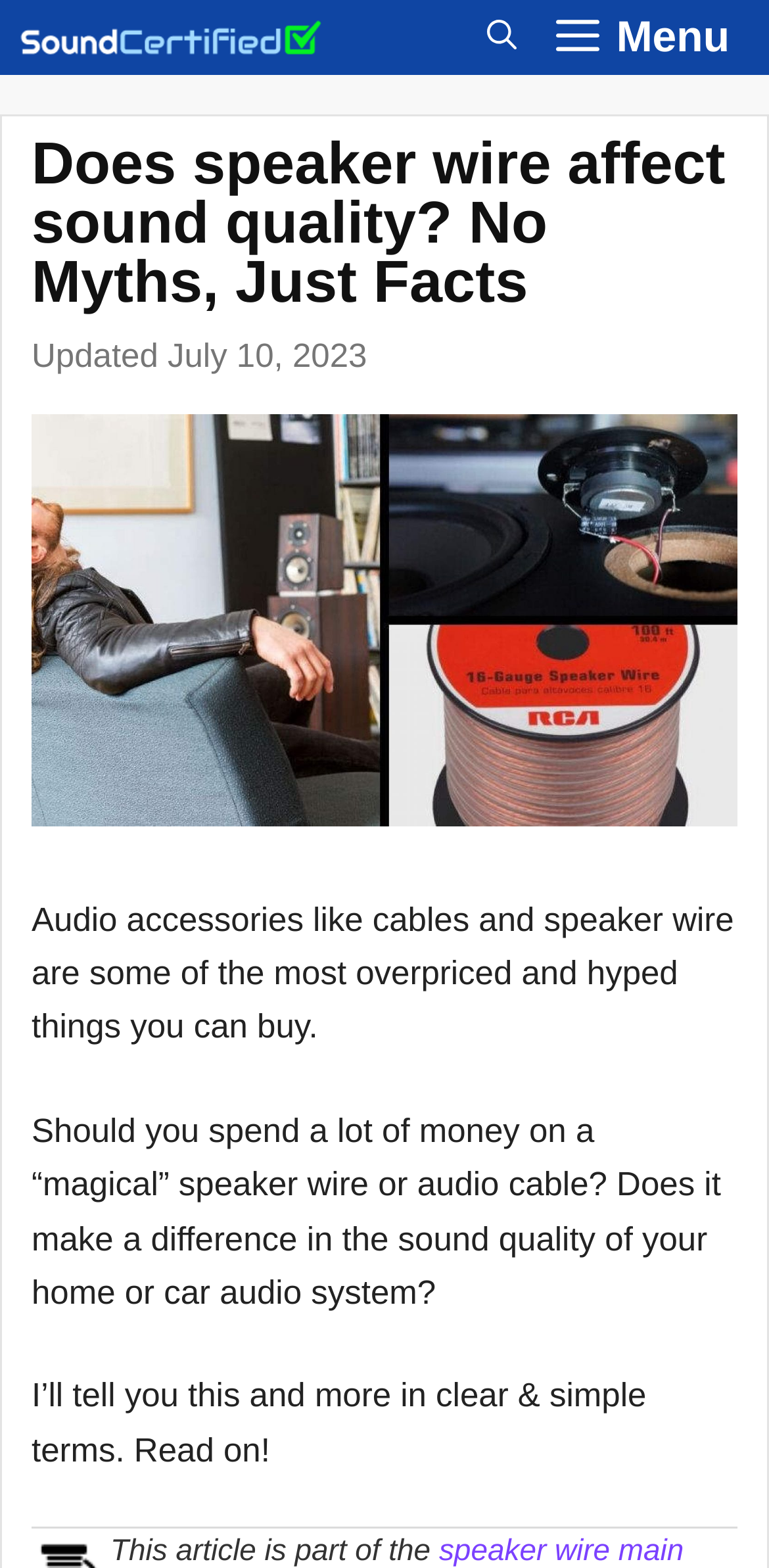Describe all the visual and textual components of the webpage comprehensively.

The webpage is about the topic of whether speaker wire affects sound quality. At the top, there is a navigation bar with a logo "Sound Certified" on the left and a search bar on the right. Next to the search bar is a menu button. 

Below the navigation bar, there is a header section that spans the entire width of the page. It contains a heading that reads "Does speaker wire affect sound quality? No Myths, Just Facts" and a timestamp indicating that the content was updated on July 10, 2023. 

To the right of the heading, there is a featured image related to the topic of speaker wire. Below the image, there are three paragraphs of text. The first paragraph discusses how audio accessories like cables and speaker wire are often overpriced and hyped. The second paragraph asks questions about whether it's worth spending money on expensive speaker wire or audio cables and whether it makes a difference in sound quality. The third paragraph is an invitation to read on to learn more about the topic in clear and simple terms.